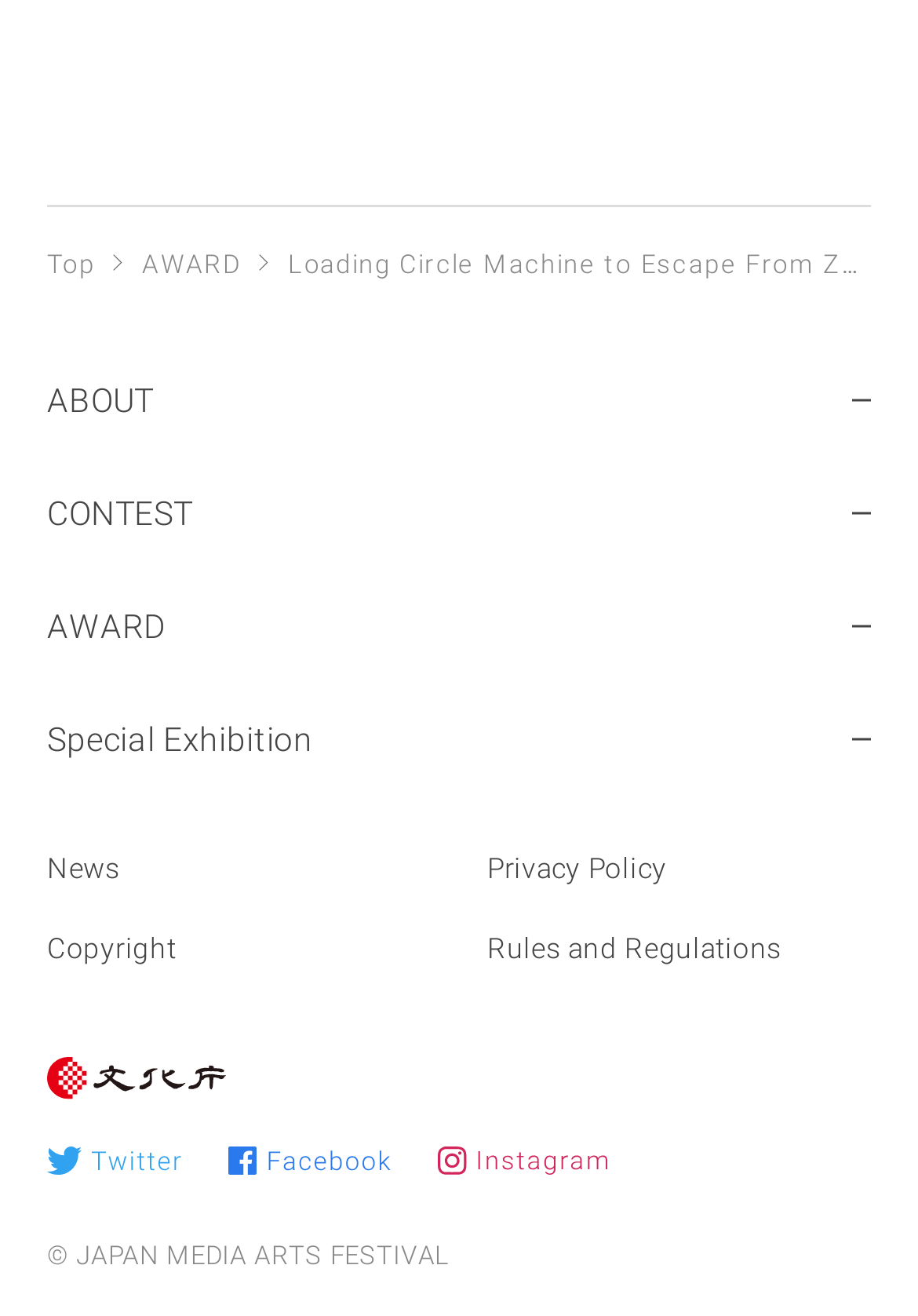What is the name of the award-winning work linked on the webpage?
Using the information from the image, give a concise answer in one word or a short phrase.

Loading Circle Machine to Escape From Zoom